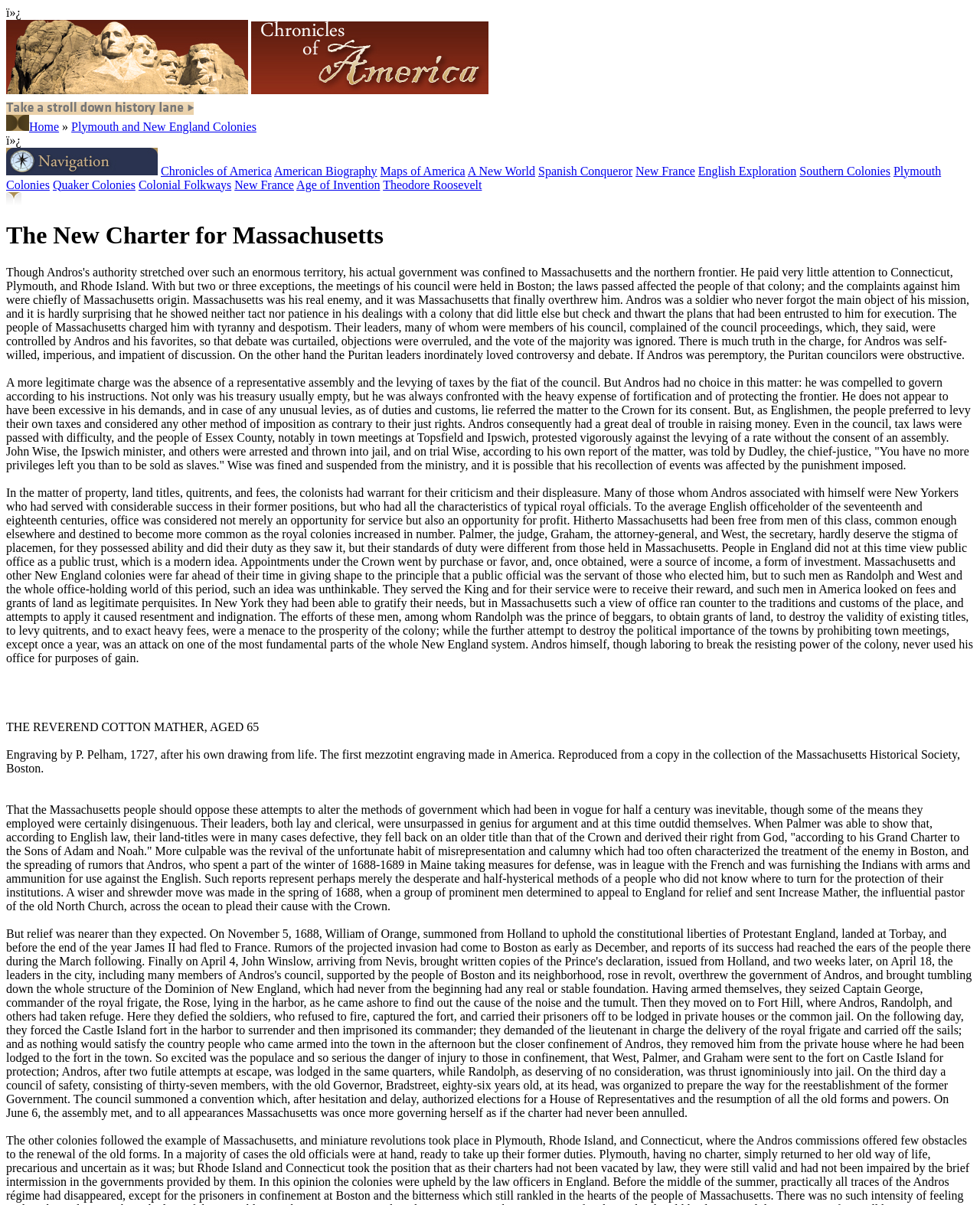Using the information from the screenshot, answer the following question thoroughly:
What is the name of the pastor who was sent to England to plead the cause of the Massachusetts people?

According to the text, a group of prominent men determined to appeal to England for relief and sent Increase Mather, the influential pastor of the old North Church, across the ocean to plead their cause with the Crown.